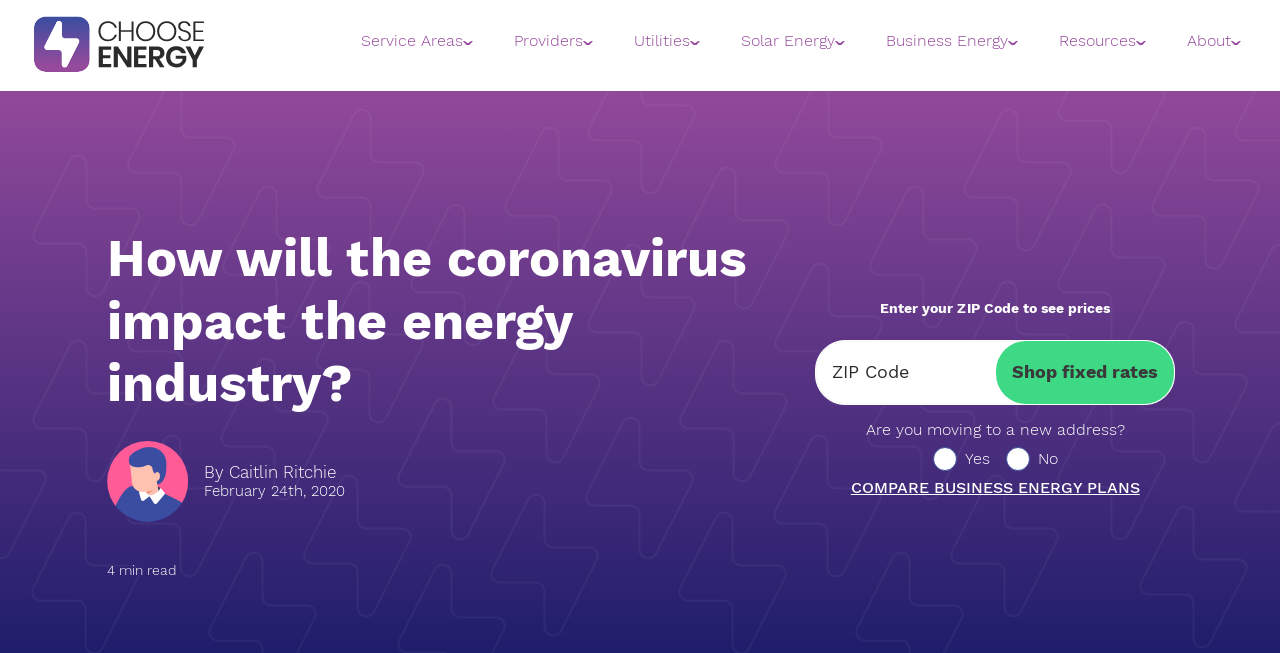Provide a short answer using a single word or phrase for the following question: 
What is the name of the business energy overview page?

Business Energy Overview